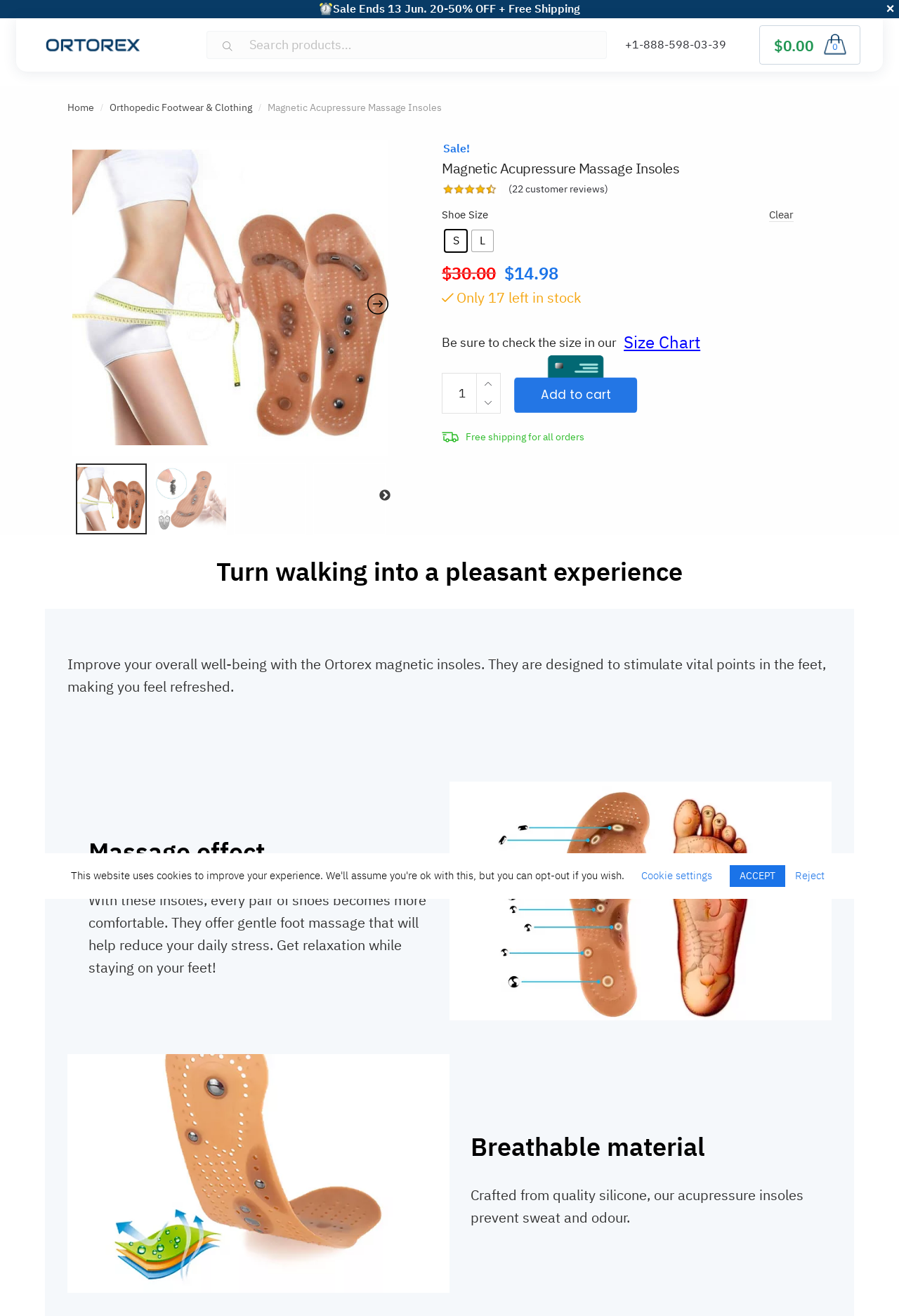What is the original price of the insoles?
Could you answer the question with a detailed and thorough explanation?

I found the original price by looking at the StaticText element with the text 'Original price was: $30.00.' This text is located below the product image and indicates the original price of the insoles.